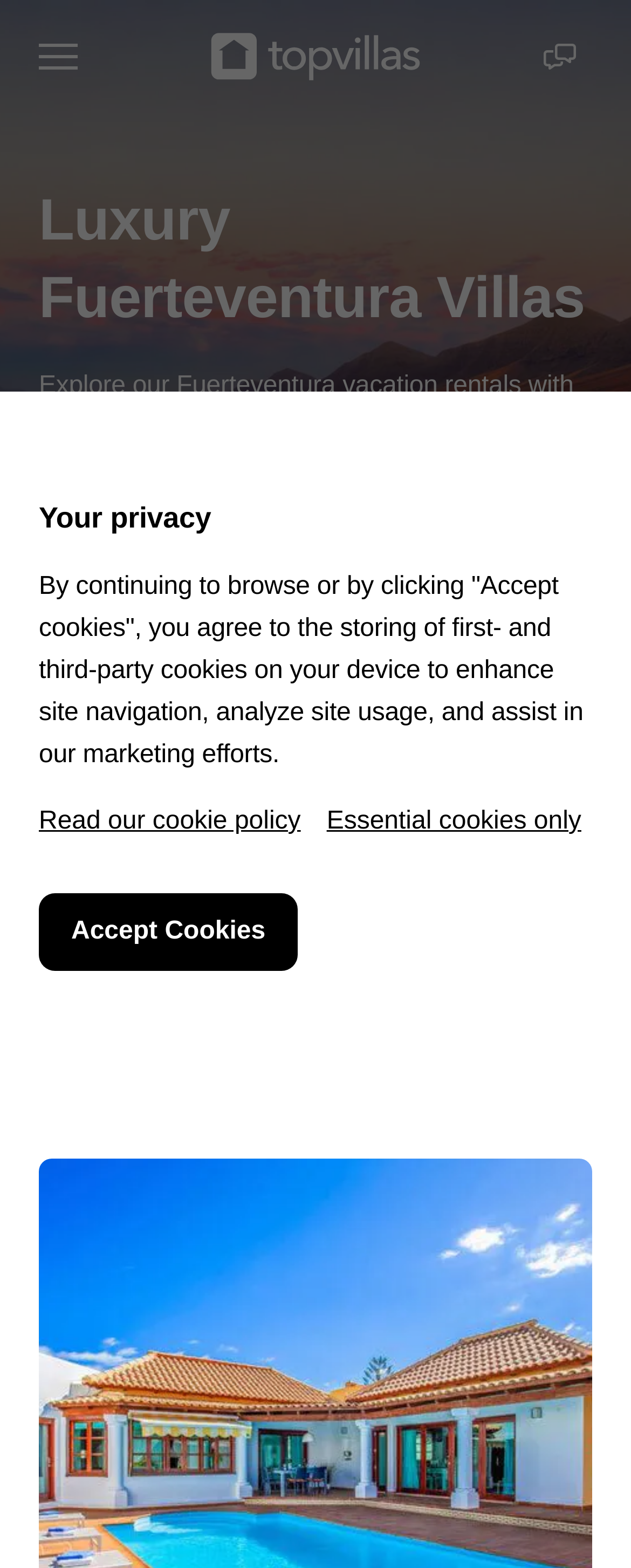Using the element description: "Academy of biomimetic dentistry", determine the bounding box coordinates. The coordinates should be in the format [left, top, right, bottom], with values between 0 and 1.

None